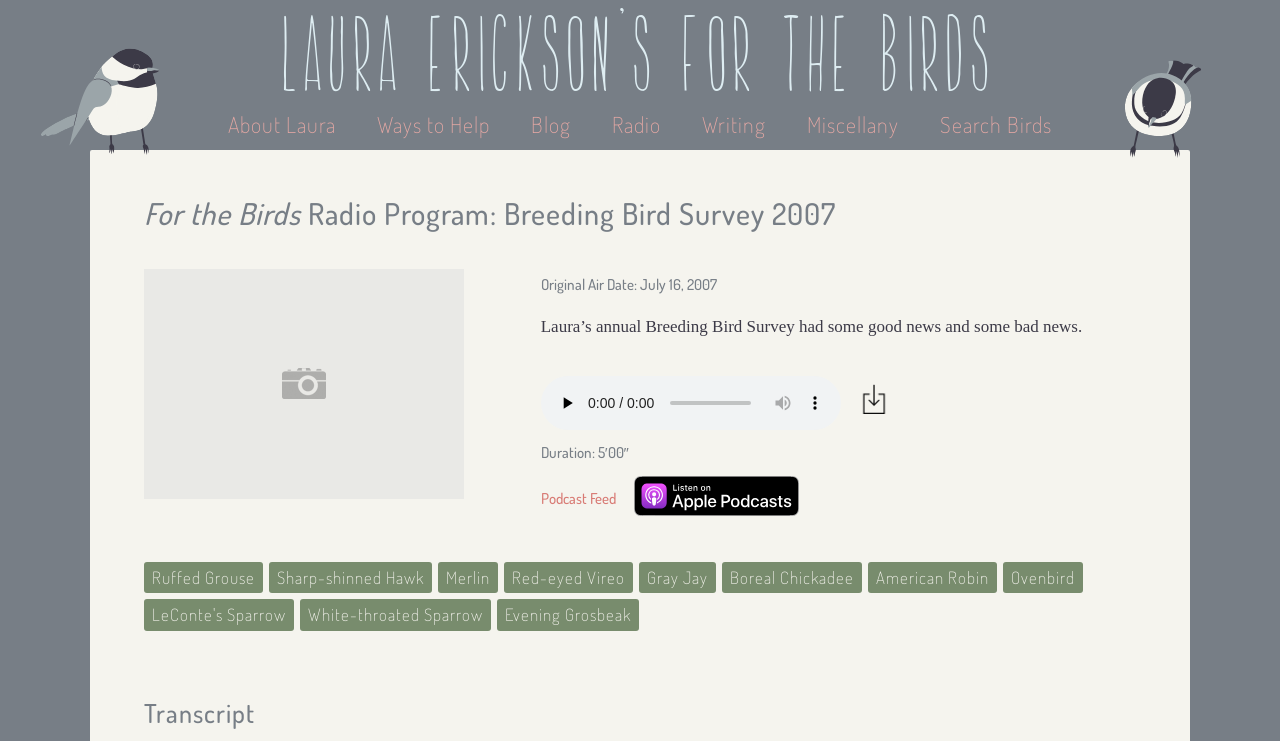Find the bounding box of the web element that fits this description: "Red-eyed Vireo".

[0.393, 0.758, 0.494, 0.8]